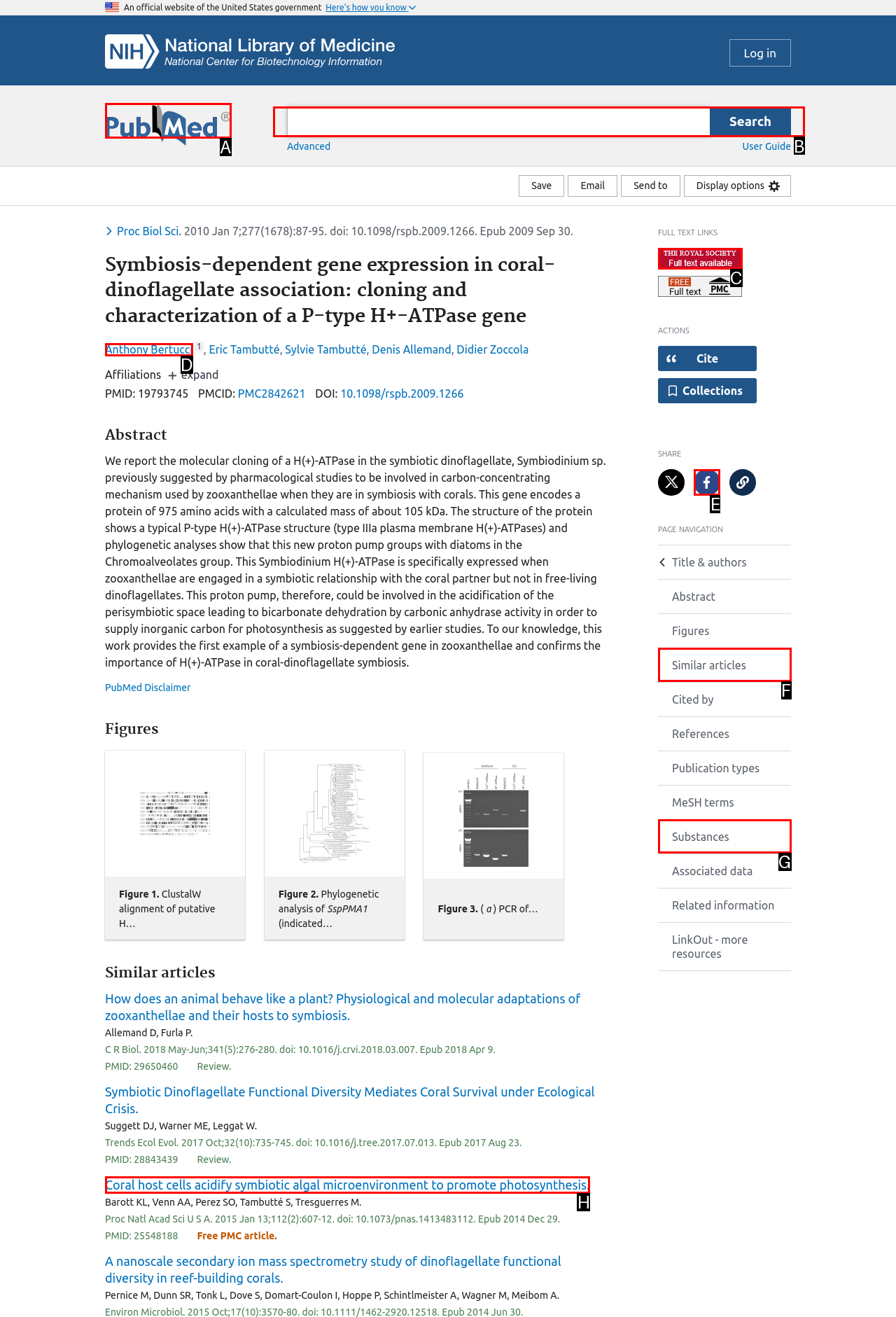Identify the letter of the UI element needed to carry out the task: Search for a term
Reply with the letter of the chosen option.

B